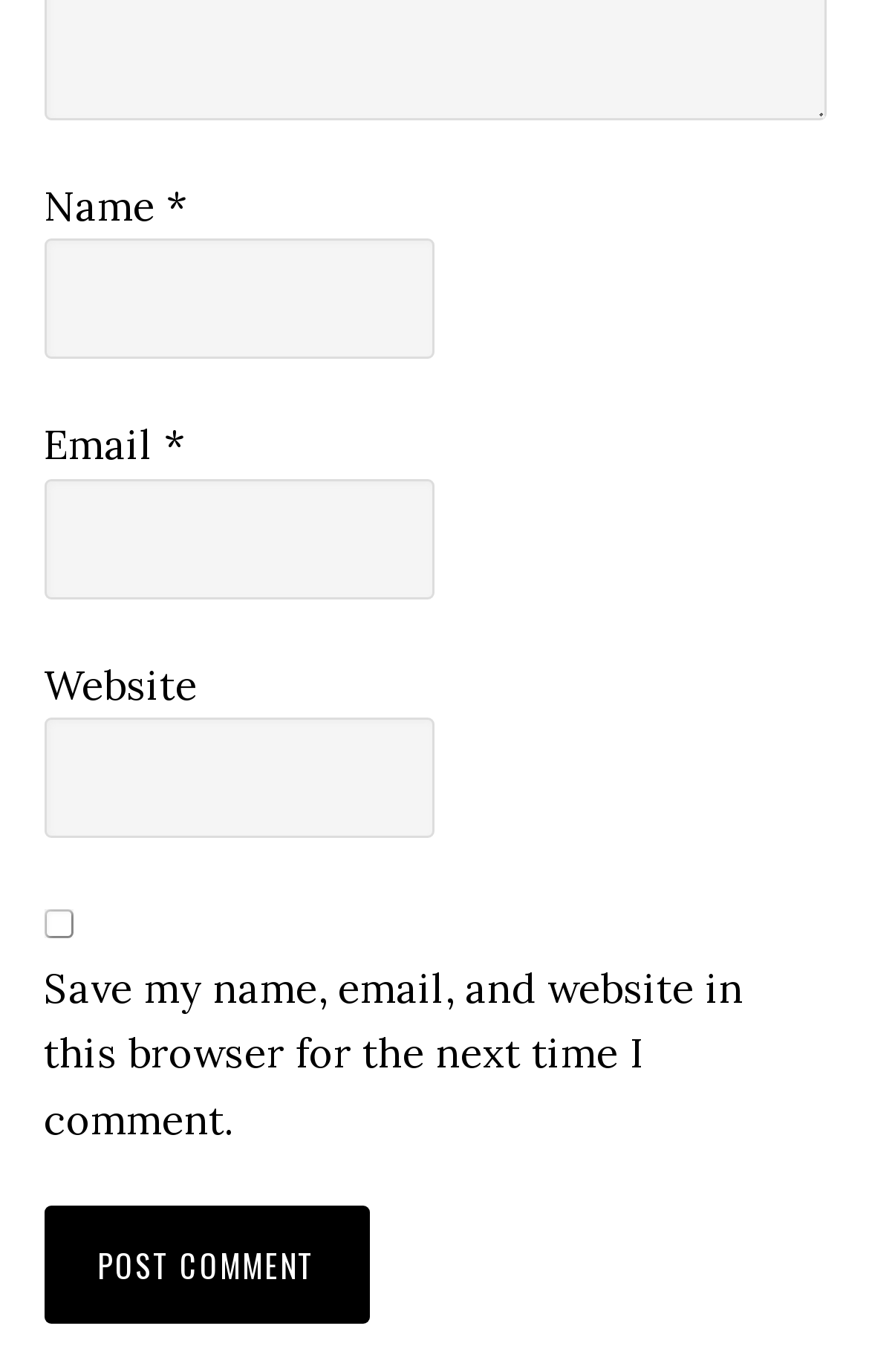Please study the image and answer the question comprehensively:
What is the purpose of the checkbox?

The checkbox element has a label 'Save my name, email, and website in this browser for the next time I comment.' which indicates its purpose is to save the user's comment information for future use.